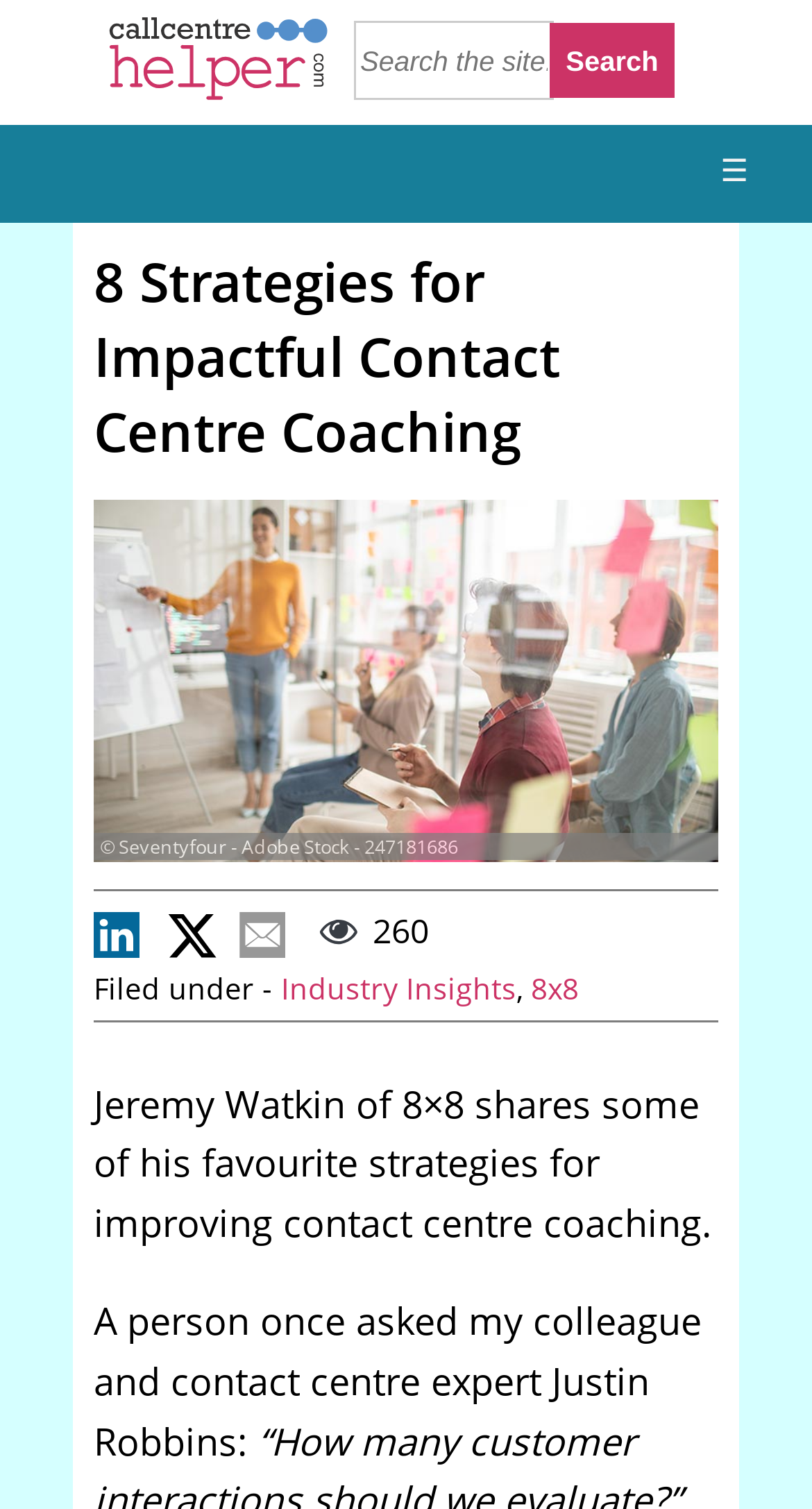Answer the question below with a single word or a brief phrase: 
What is the number of shares?

260